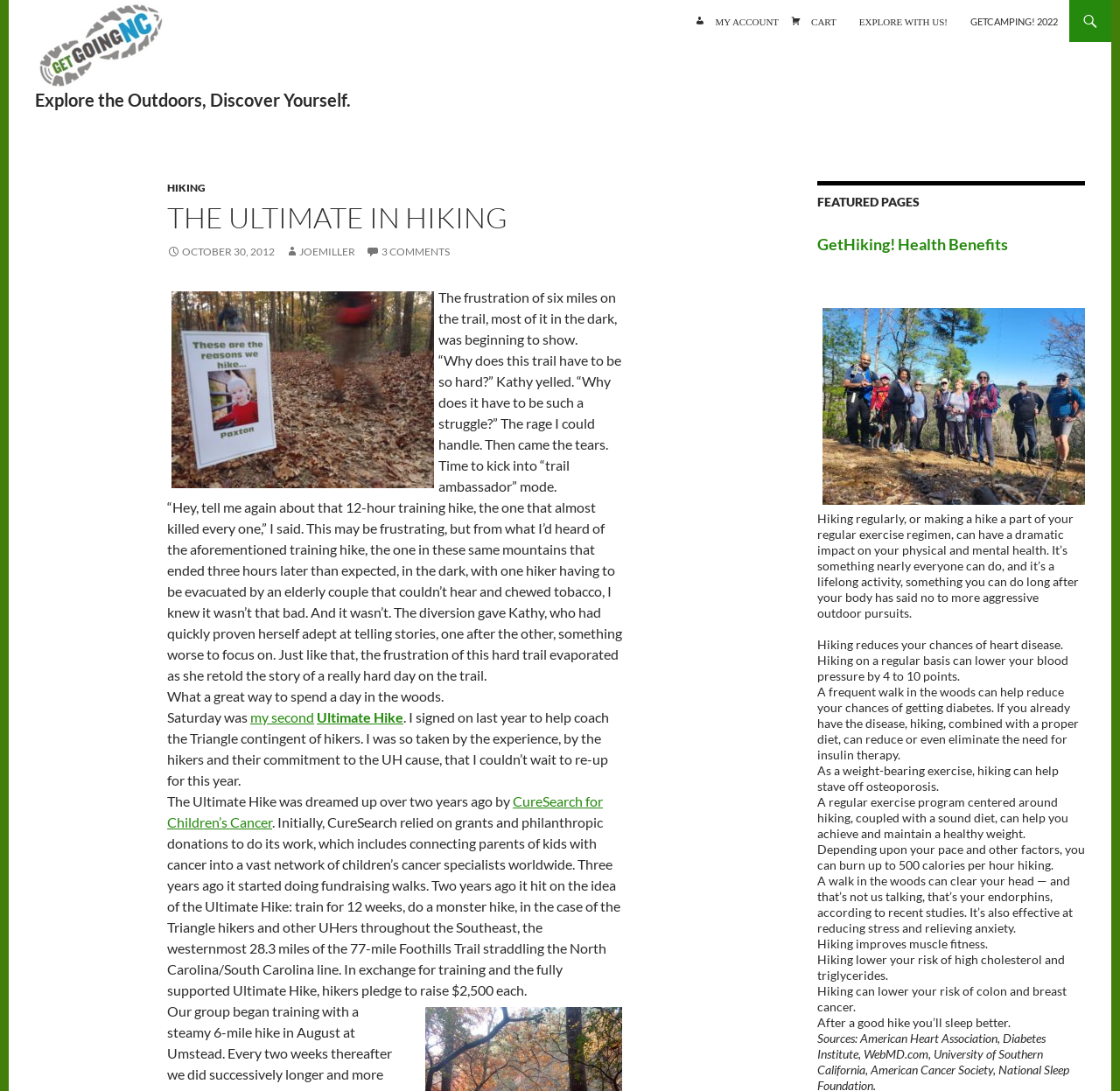Pinpoint the bounding box coordinates of the clickable area necessary to execute the following instruction: "Click on 'HIKING'". The coordinates should be given as four float numbers between 0 and 1, namely [left, top, right, bottom].

[0.149, 0.166, 0.184, 0.178]